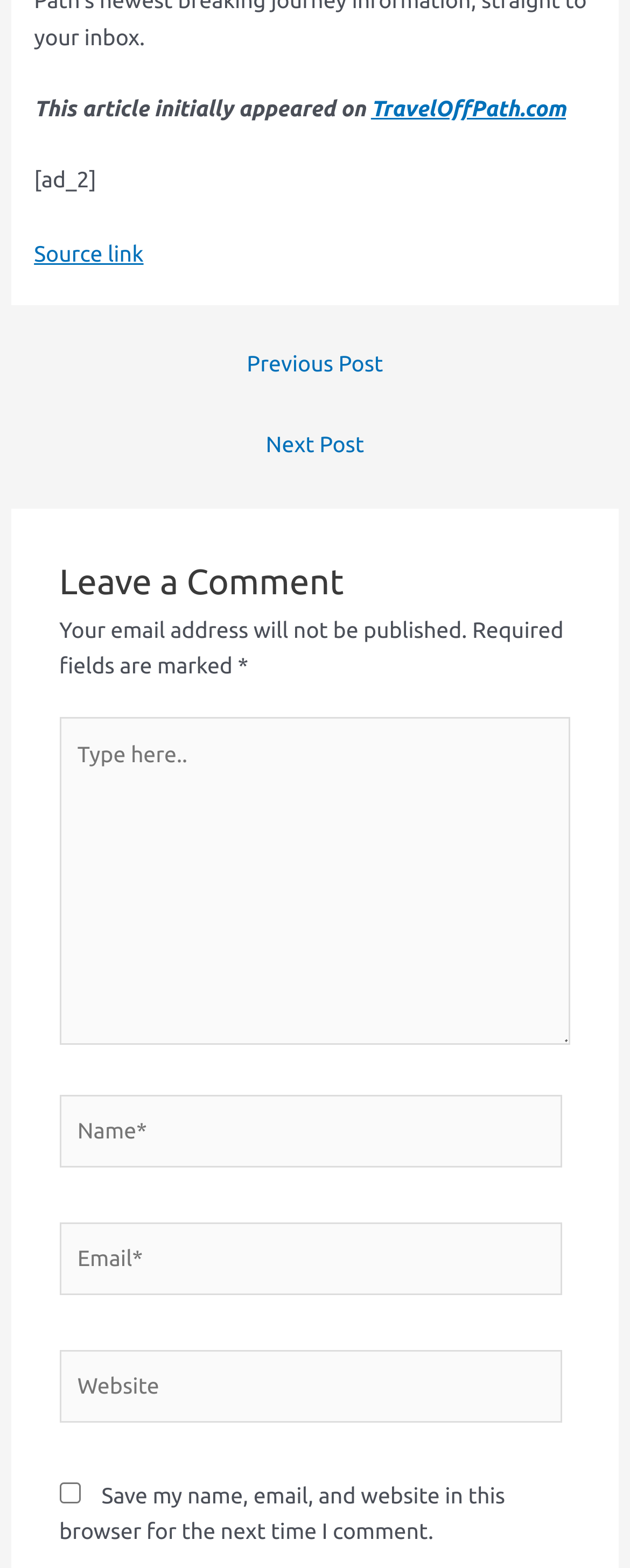Use a single word or phrase to answer the following:
What is the purpose of the checkbox at the bottom?

Save comment info